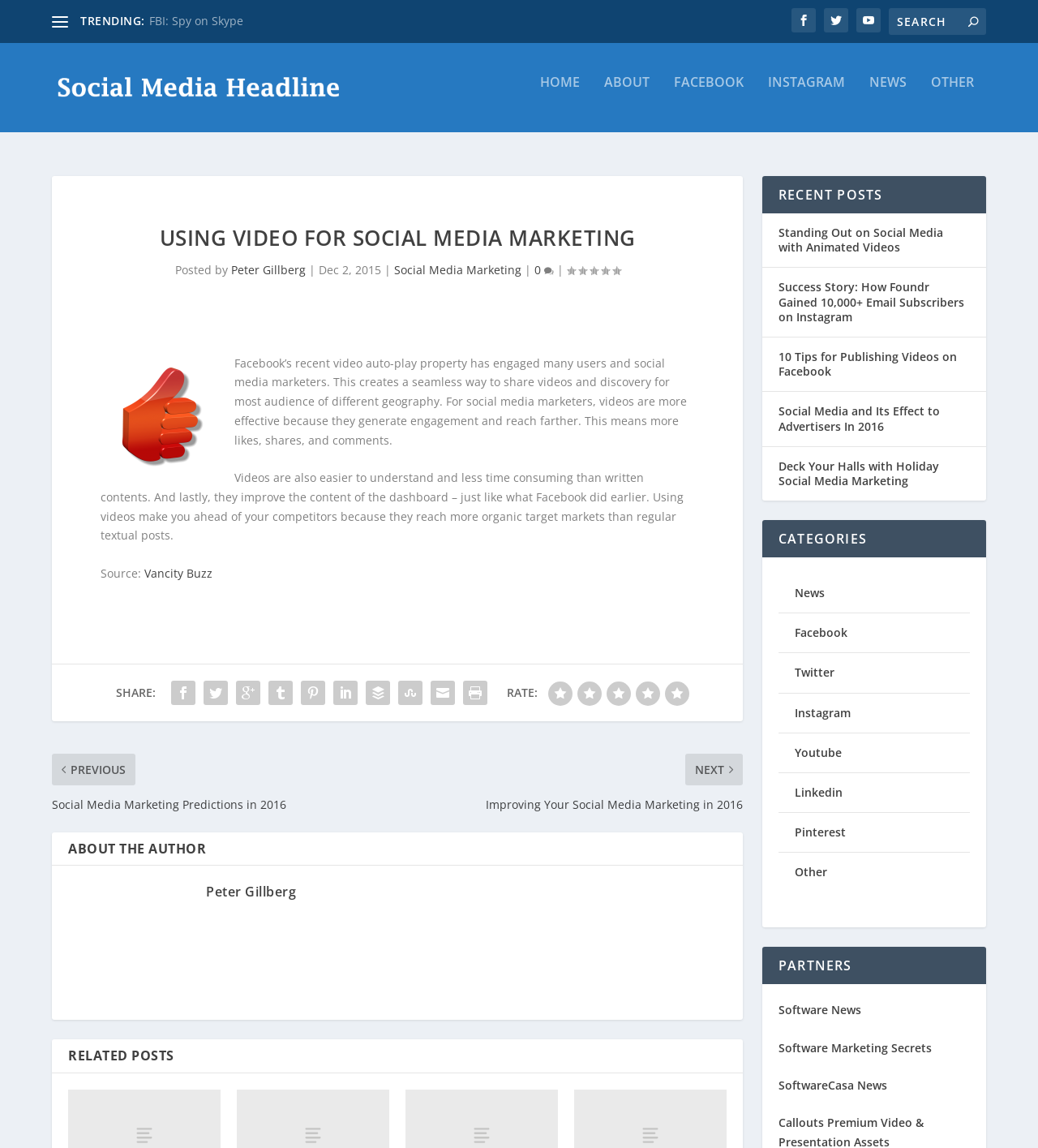Please identify the bounding box coordinates of the region to click in order to complete the given instruction: "Share the post". The coordinates should be four float numbers between 0 and 1, i.e., [left, top, right, bottom].

[0.111, 0.587, 0.15, 0.6]